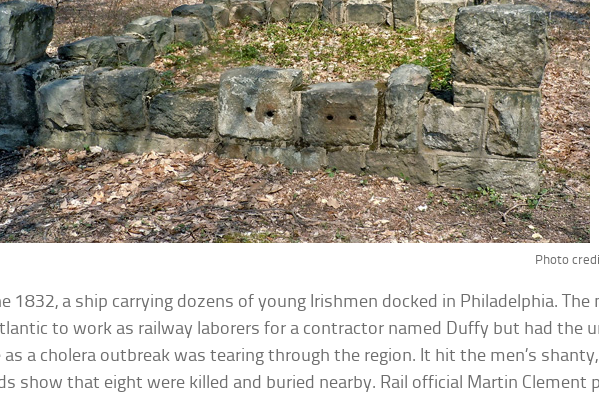Describe all the important aspects and features visible in the image.

The image captures the remains of a stone enclosure, likely a historical monument, set in a natural environment carpeted with fallen leaves and grass. This structure serves as a memorial to eight young Irishmen who tragically lost their lives during a cholera outbreak in 1832 while working as railway laborers in Philadelphia for a contractor named Duffy. The enclosure was established by rail official Martin Clement as a tribute to those buried nearby. The backdrop hints at the somber history surrounding this site, embodying the struggles faced by immigrants during this period in American history.